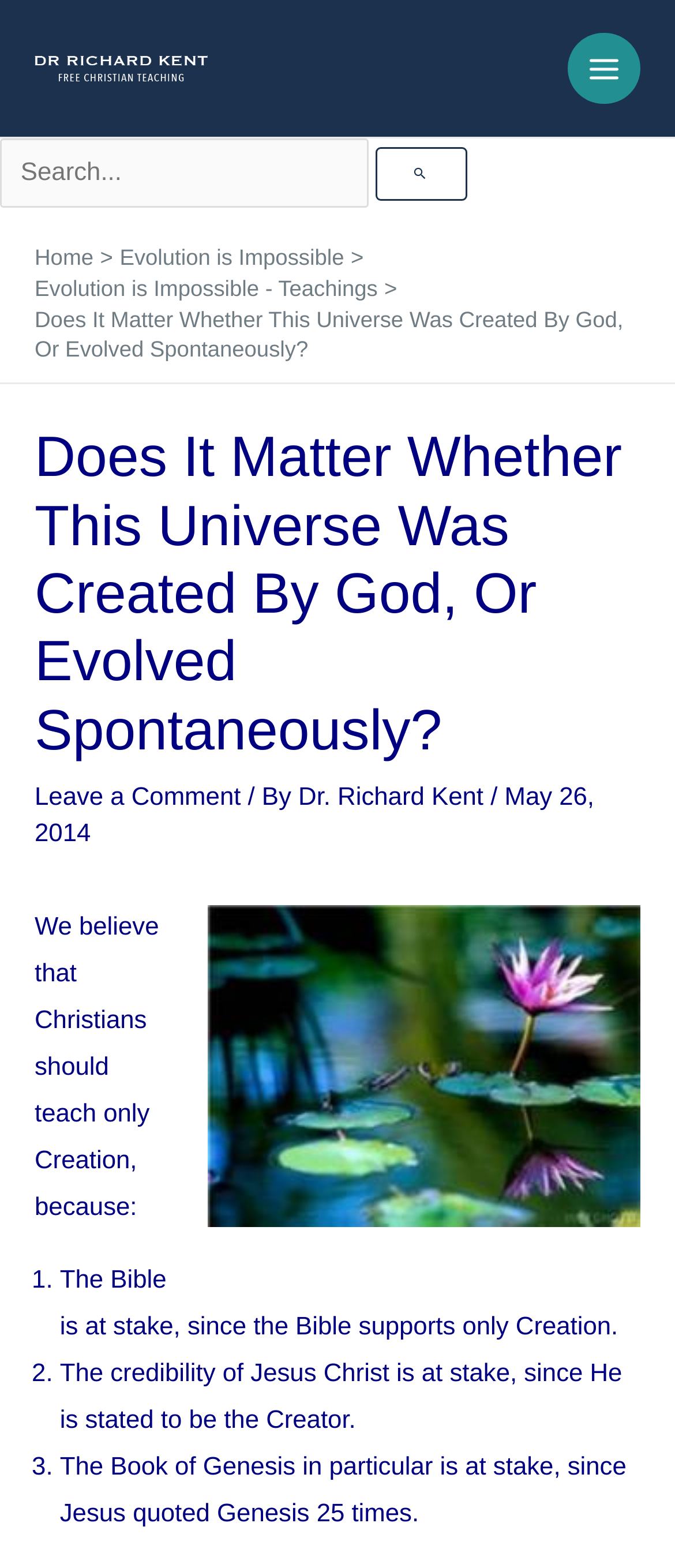Can you determine the main header of this webpage?

Does It Matter Whether This Universe Was Created By God, Or Evolved Spontaneously?